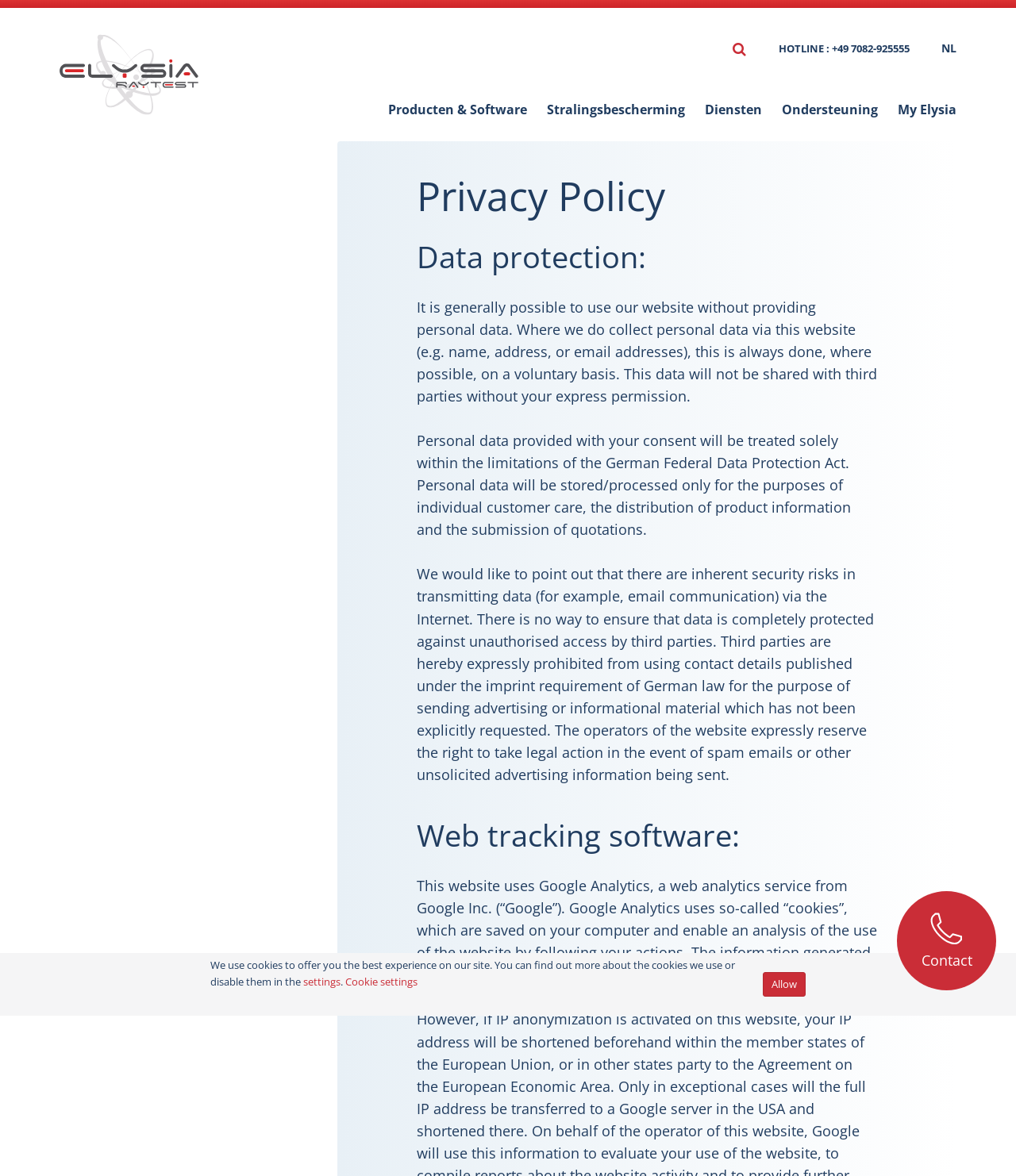What is the language of the webpage?
Using the visual information from the image, give a one-word or short-phrase answer.

Dutch